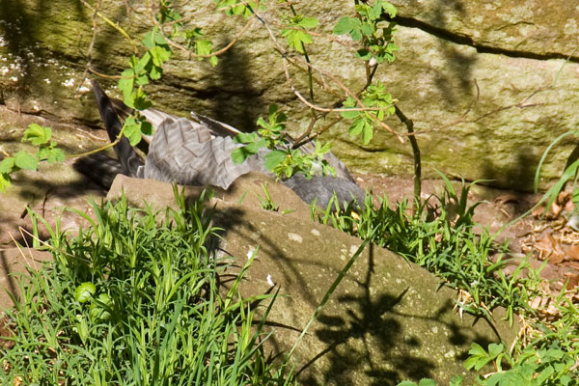What is filtering through the leaves above?
Answer the question with a single word or phrase, referring to the image.

Sunlight